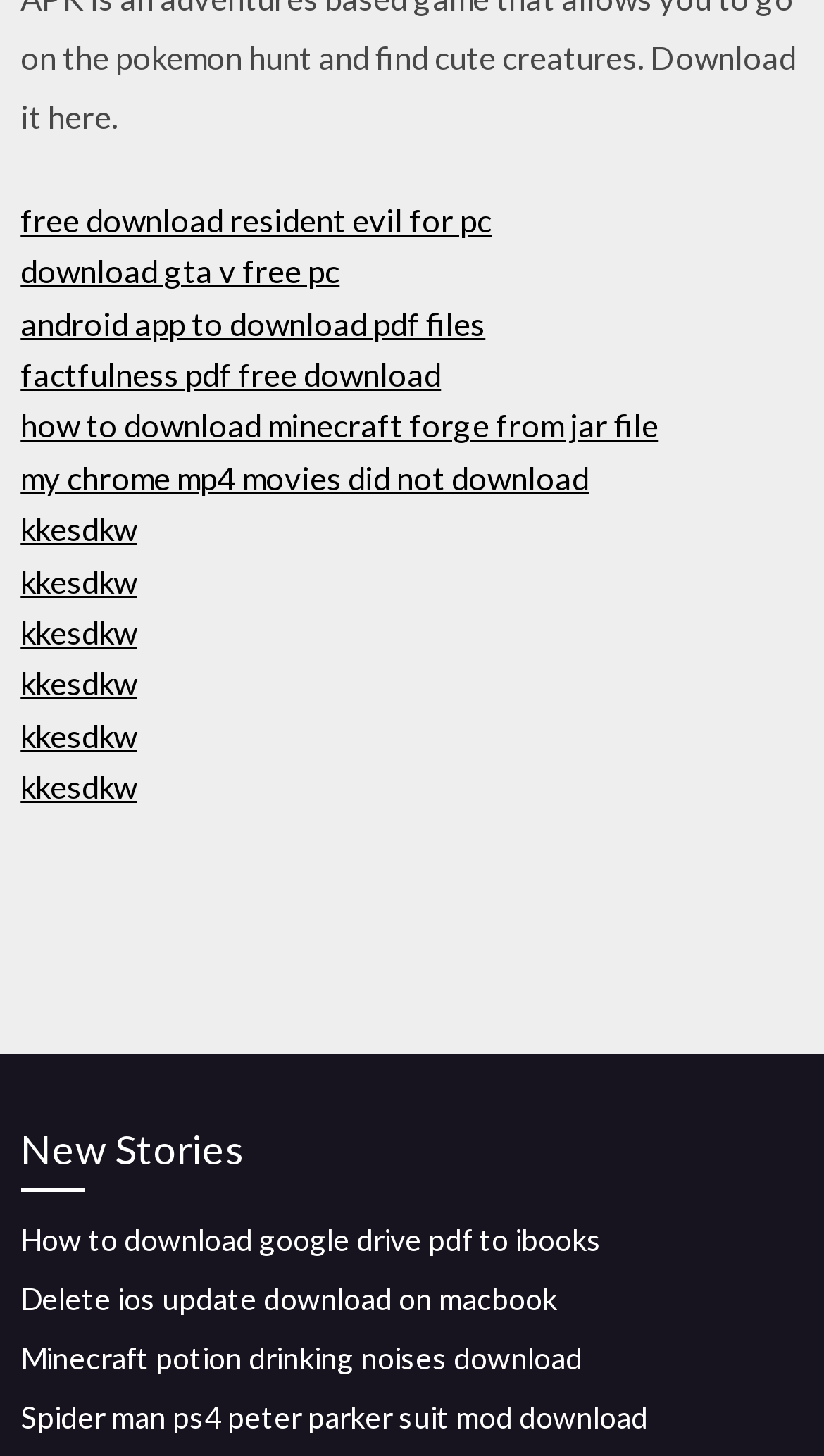Provide a short, one-word or phrase answer to the question below:
What is the topic of the links in the top section?

Gaming